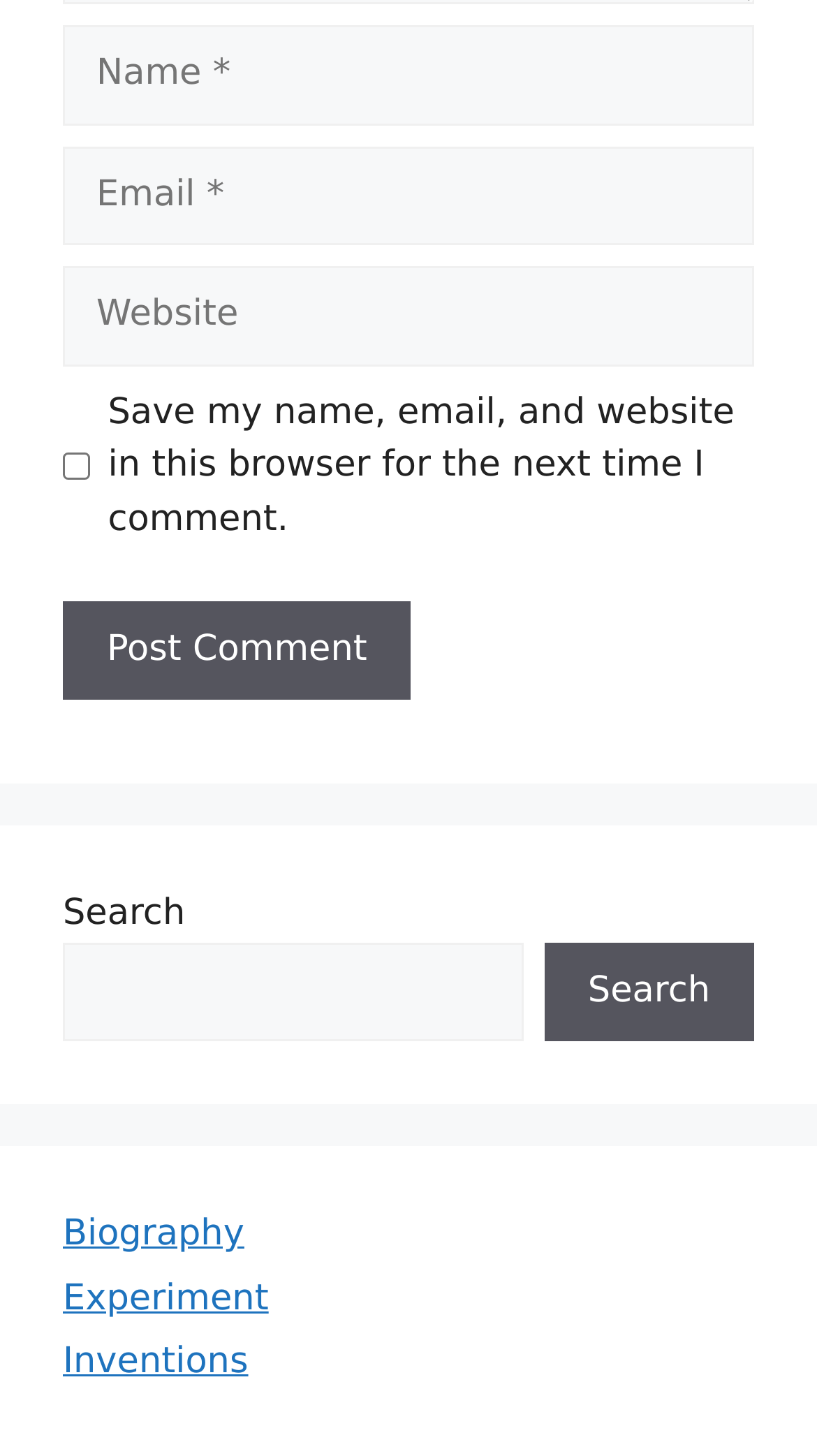Please determine the bounding box coordinates of the element to click in order to execute the following instruction: "Search for something". The coordinates should be four float numbers between 0 and 1, specified as [left, top, right, bottom].

[0.077, 0.647, 0.64, 0.715]